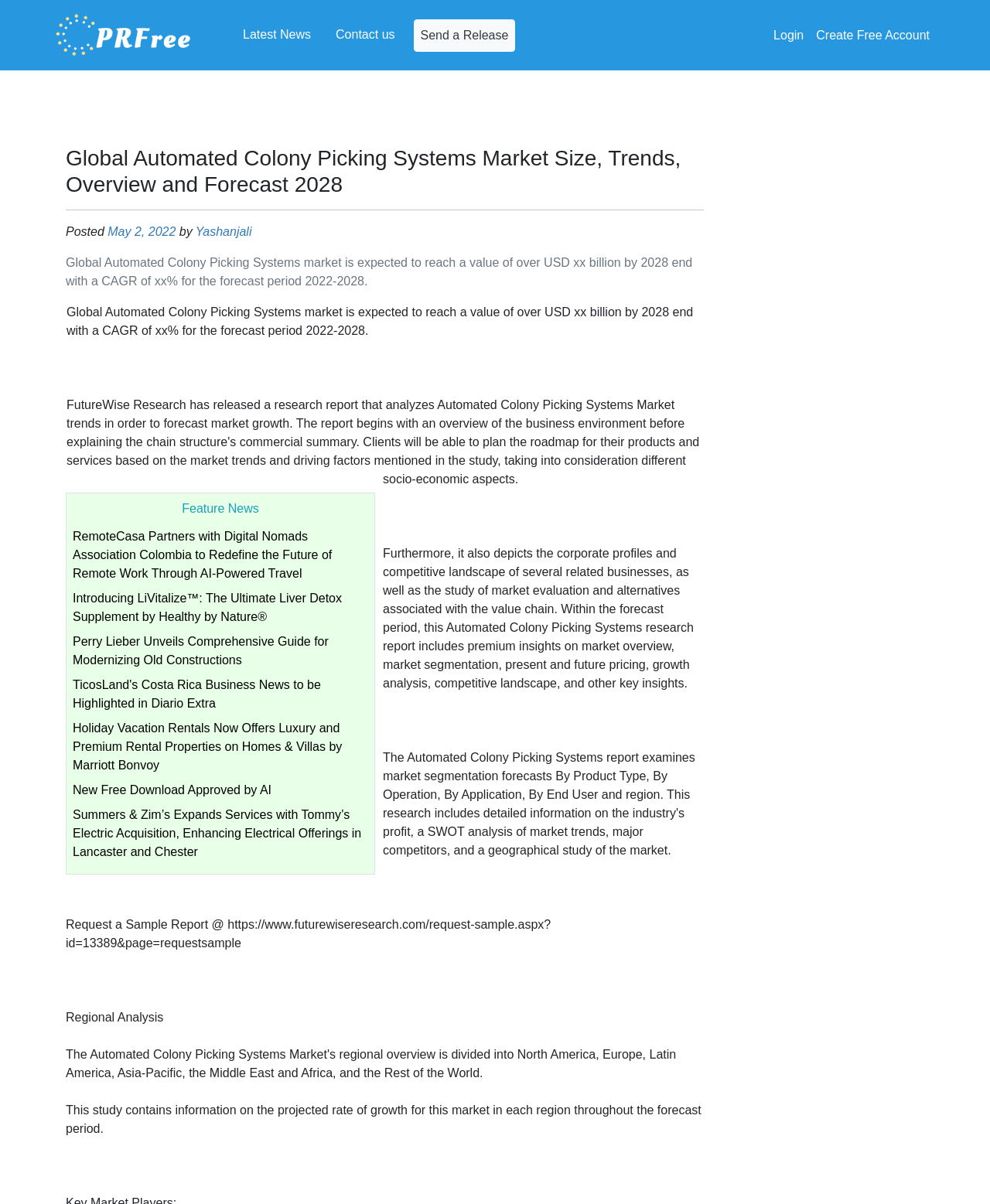Please identify the coordinates of the bounding box that should be clicked to fulfill this instruction: "View 'Latest News'".

[0.239, 0.016, 0.32, 0.041]